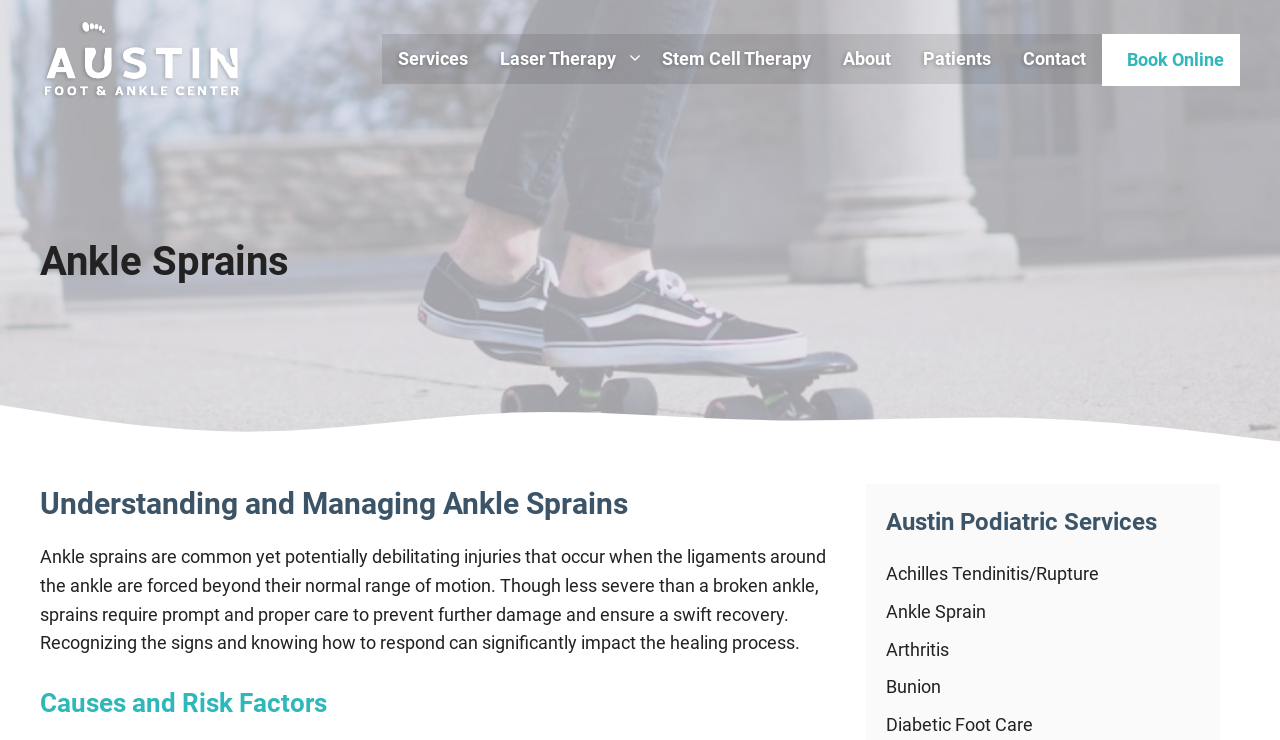What is the name of the center? Examine the screenshot and reply using just one word or a brief phrase.

Austin Foot & Ankle Center